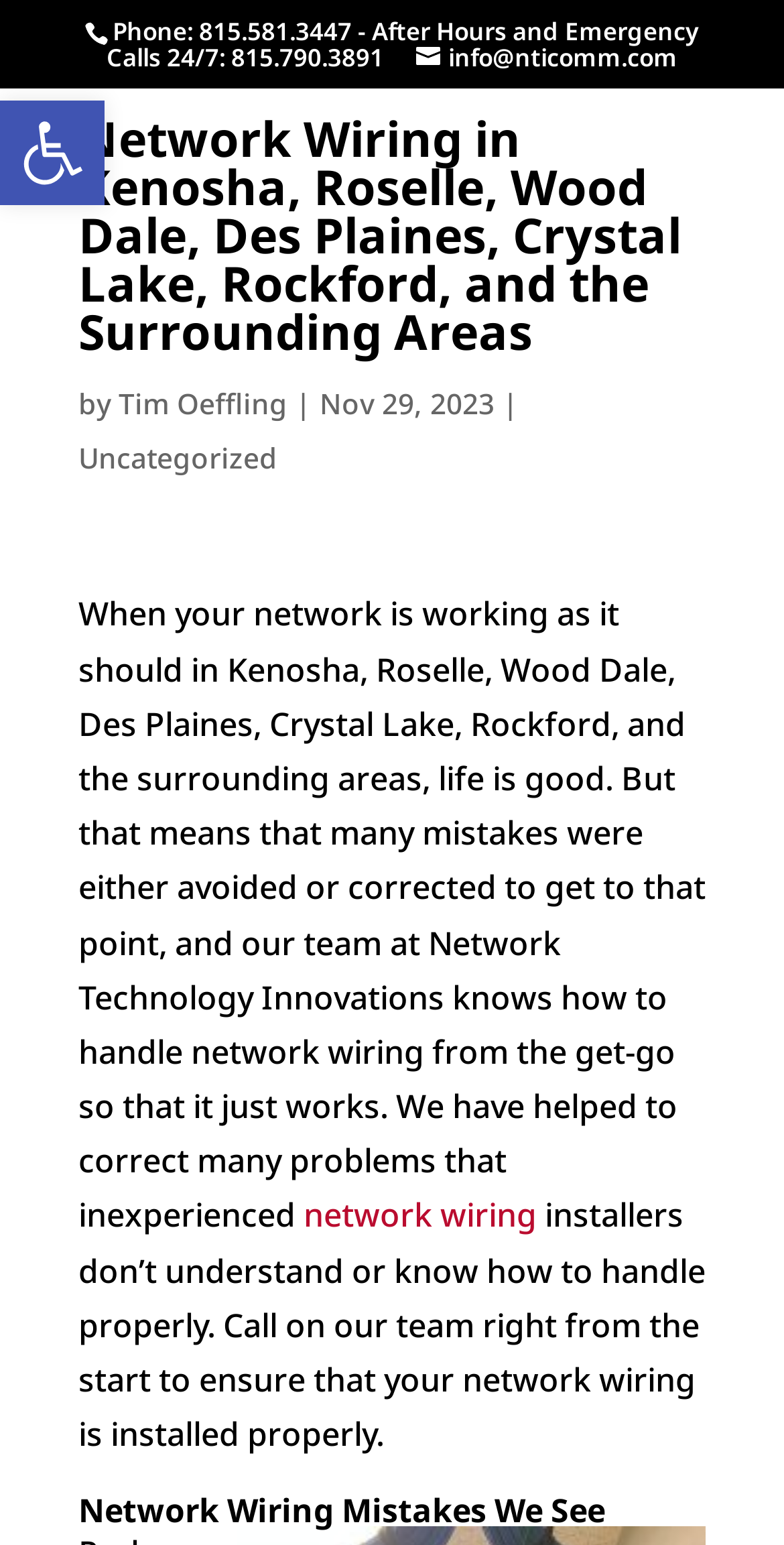Find the bounding box coordinates for the HTML element described in this sentence: "Open toolbar Accessibility Tools". Provide the coordinates as four float numbers between 0 and 1, in the format [left, top, right, bottom].

[0.0, 0.065, 0.133, 0.133]